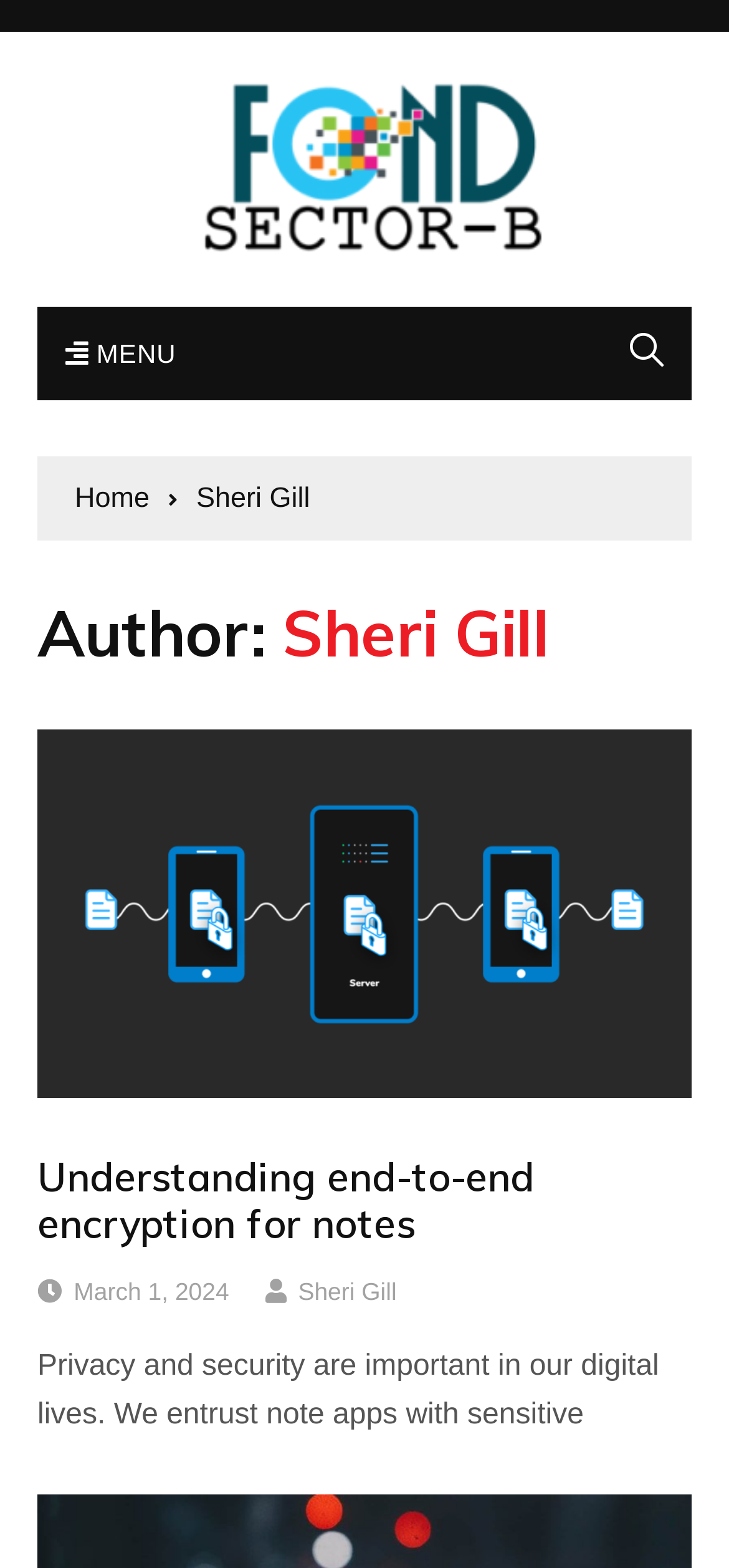Identify the bounding box coordinates for the UI element mentioned here: "Understanding end-to-end encryption for notes". Provide the coordinates as four float values between 0 and 1, i.e., [left, top, right, bottom].

[0.051, 0.735, 0.733, 0.796]